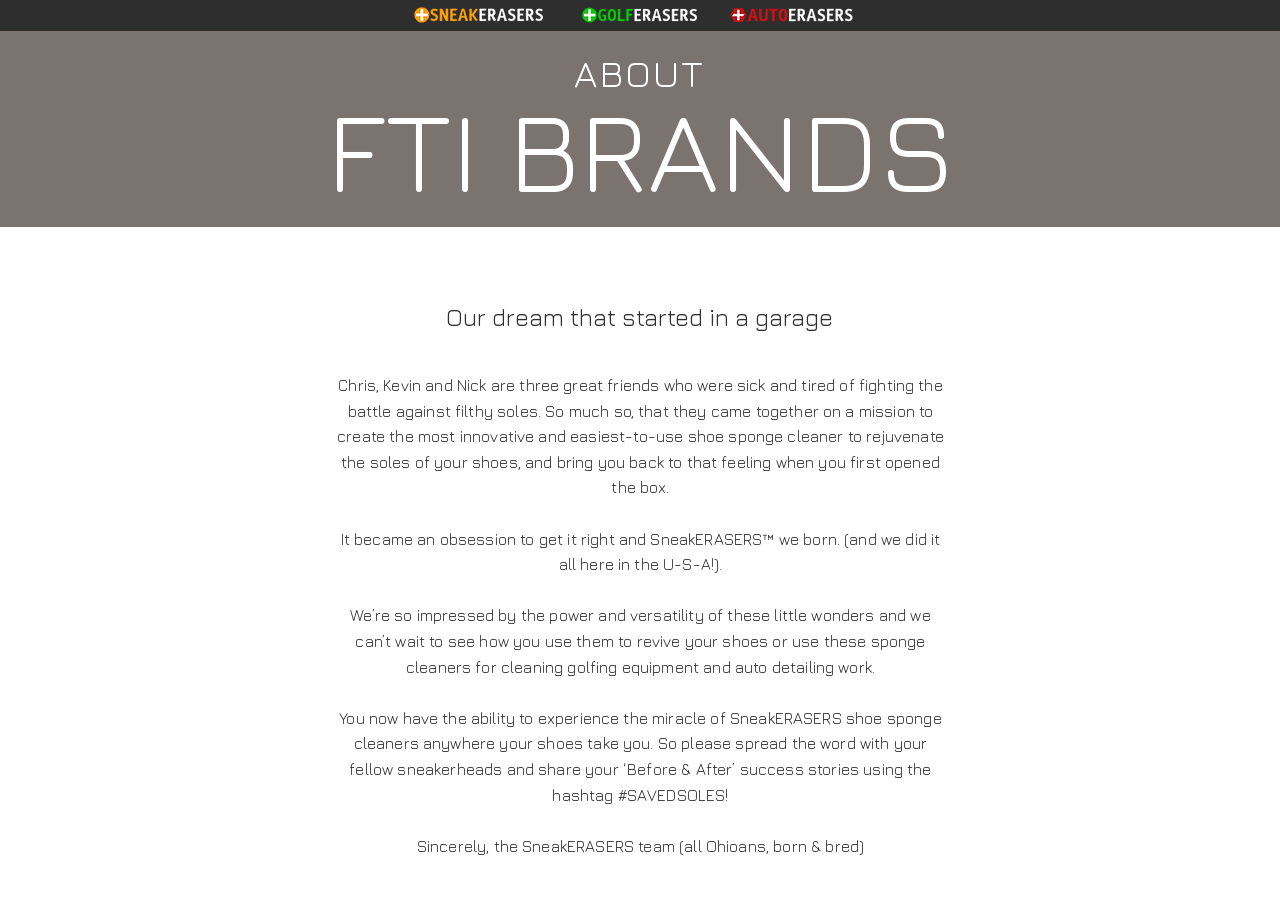Please provide a brief answer to the question using only one word or phrase: 
What is the logo of the website?

FTI